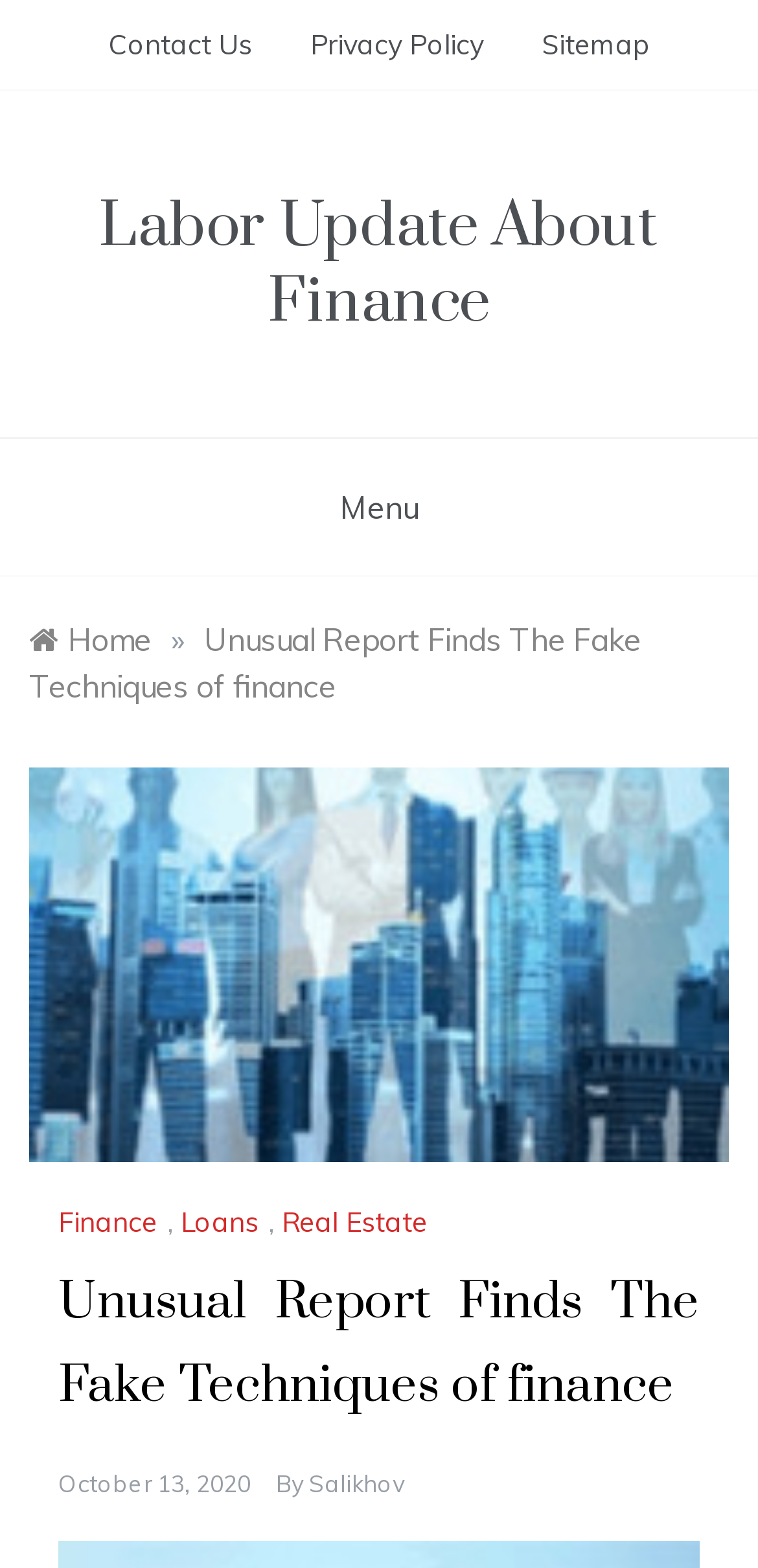Pinpoint the bounding box coordinates of the area that must be clicked to complete this instruction: "View all categories".

None